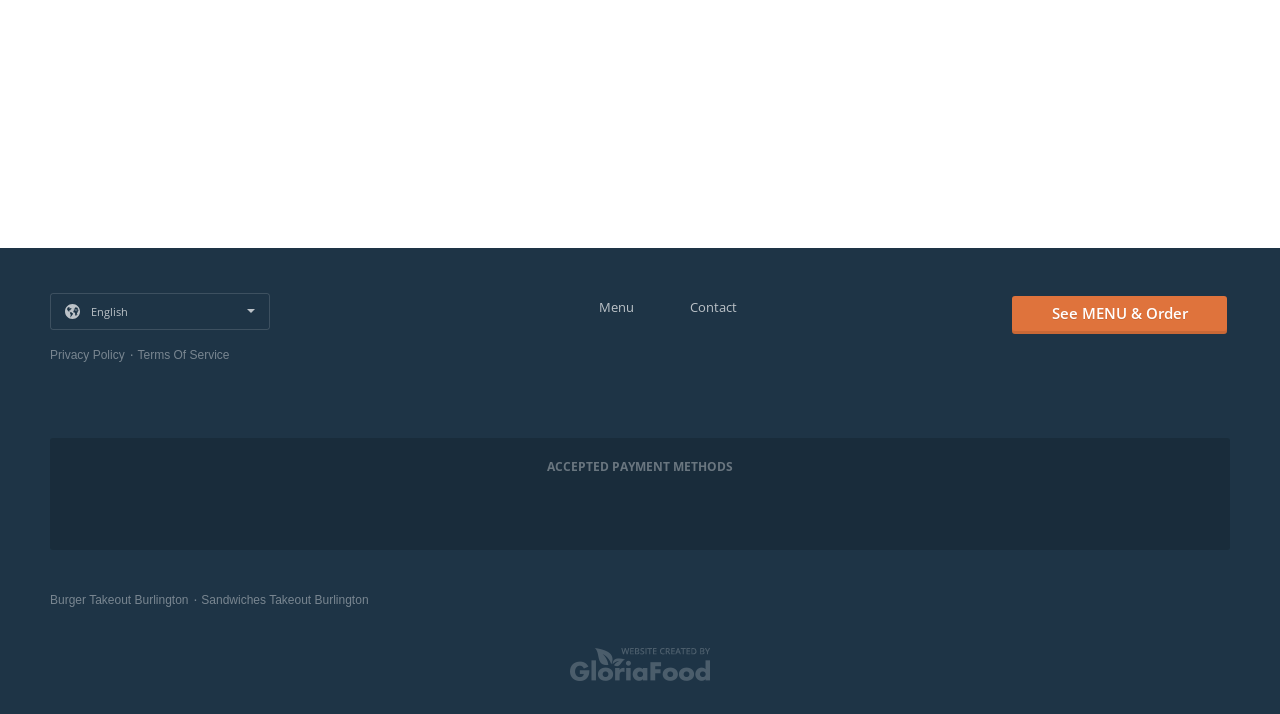Please provide a one-word or short phrase answer to the question:
What is the image below the link 'Online Ordering System For Restaurants'?

Logo or icon